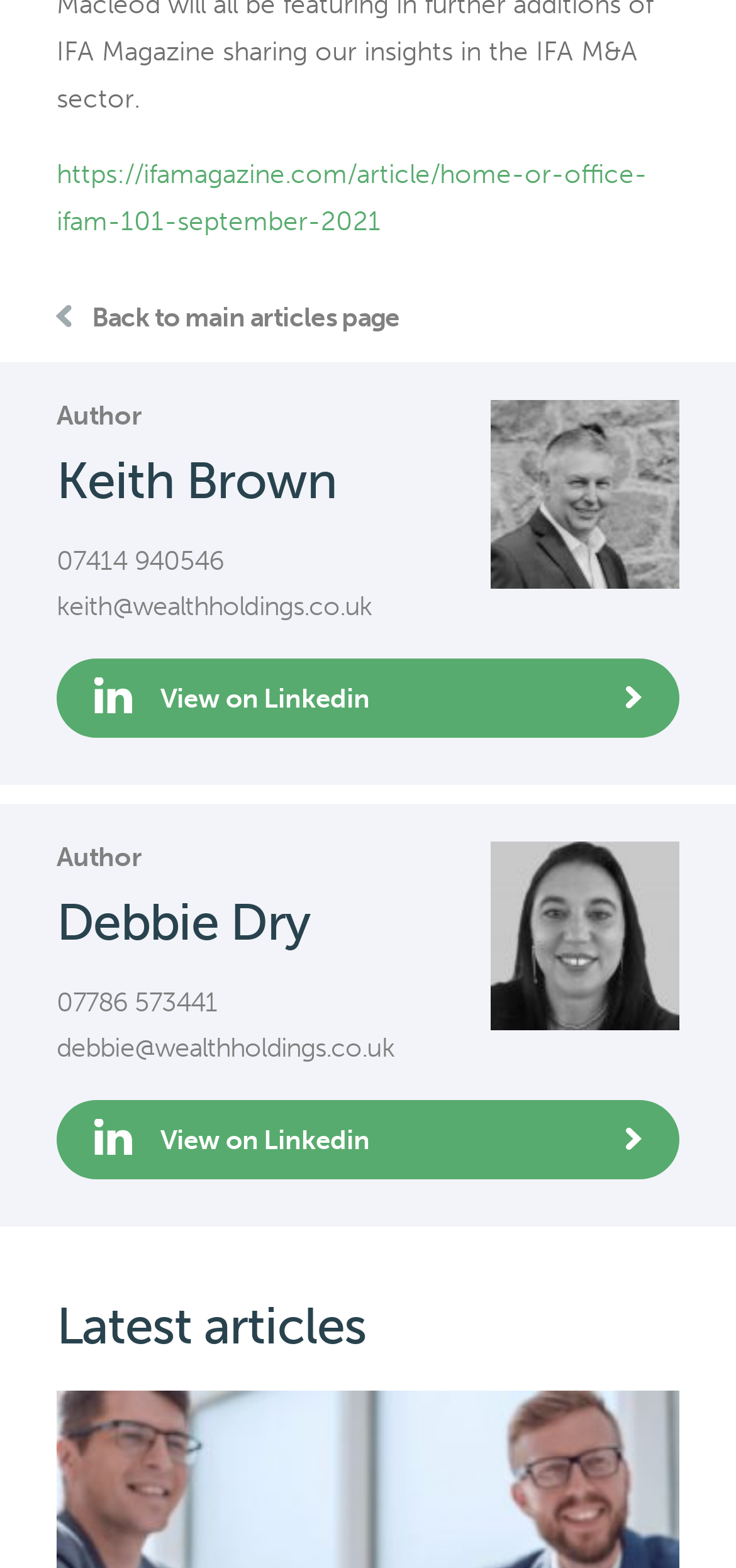Based on what you see in the screenshot, provide a thorough answer to this question: What is the email address of Debbie Dry?

The email address of Debbie Dry can be found by looking at the links below the 'Author' heading, where it is listed as 'debbie@wealthholdings.co.uk'.